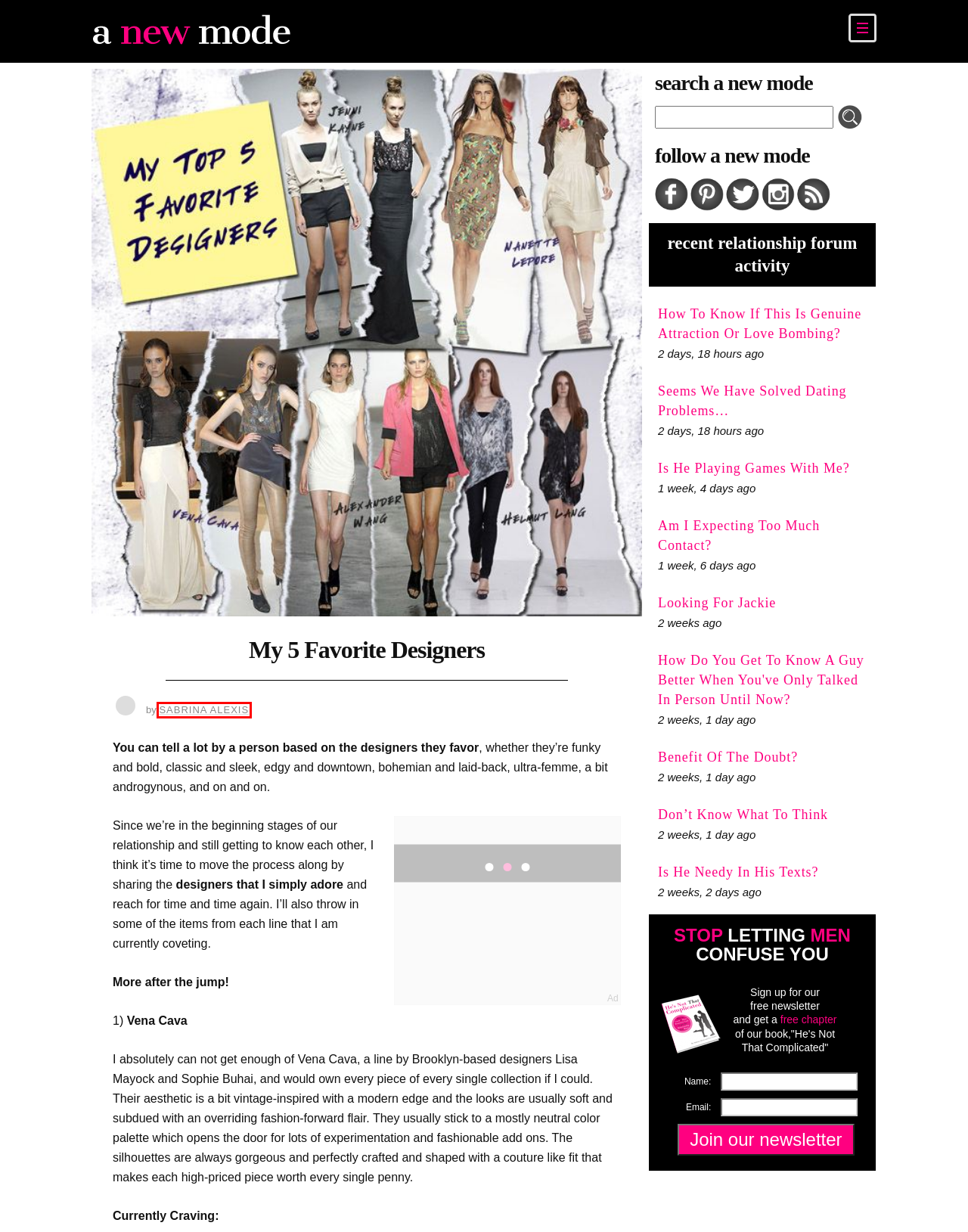Evaluate the webpage screenshot and identify the element within the red bounding box. Select the webpage description that best fits the new webpage after clicking the highlighted element. Here are the candidates:
A. Don't know what to think - a new mode
B. Is he needy in his texts? - a new mode
C. Benefit of the doubt? - a new mode
D. How to know if this is genuine attraction or love bombing? - a new mode
E. Is he playing games with me? - a new mode
F. Sabrina Alexis, Author at a new mode
G. Comments on: My 5 Favorite Designers
H. am I expecting too much contact? - a new mode

F